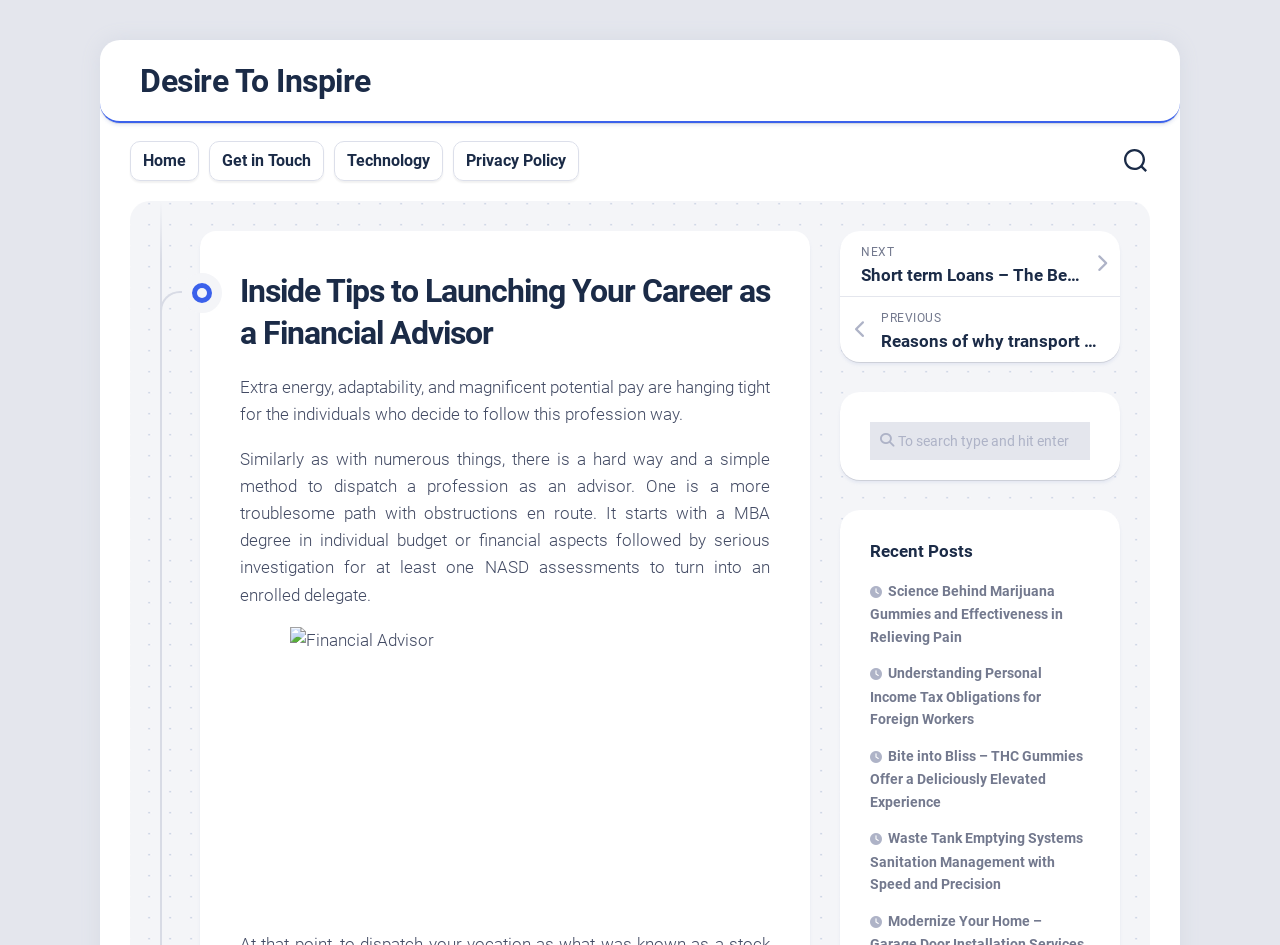Can you find the bounding box coordinates for the element to click on to achieve the instruction: "Click on the 'Desire To Inspire' link"?

[0.109, 0.054, 0.289, 0.117]